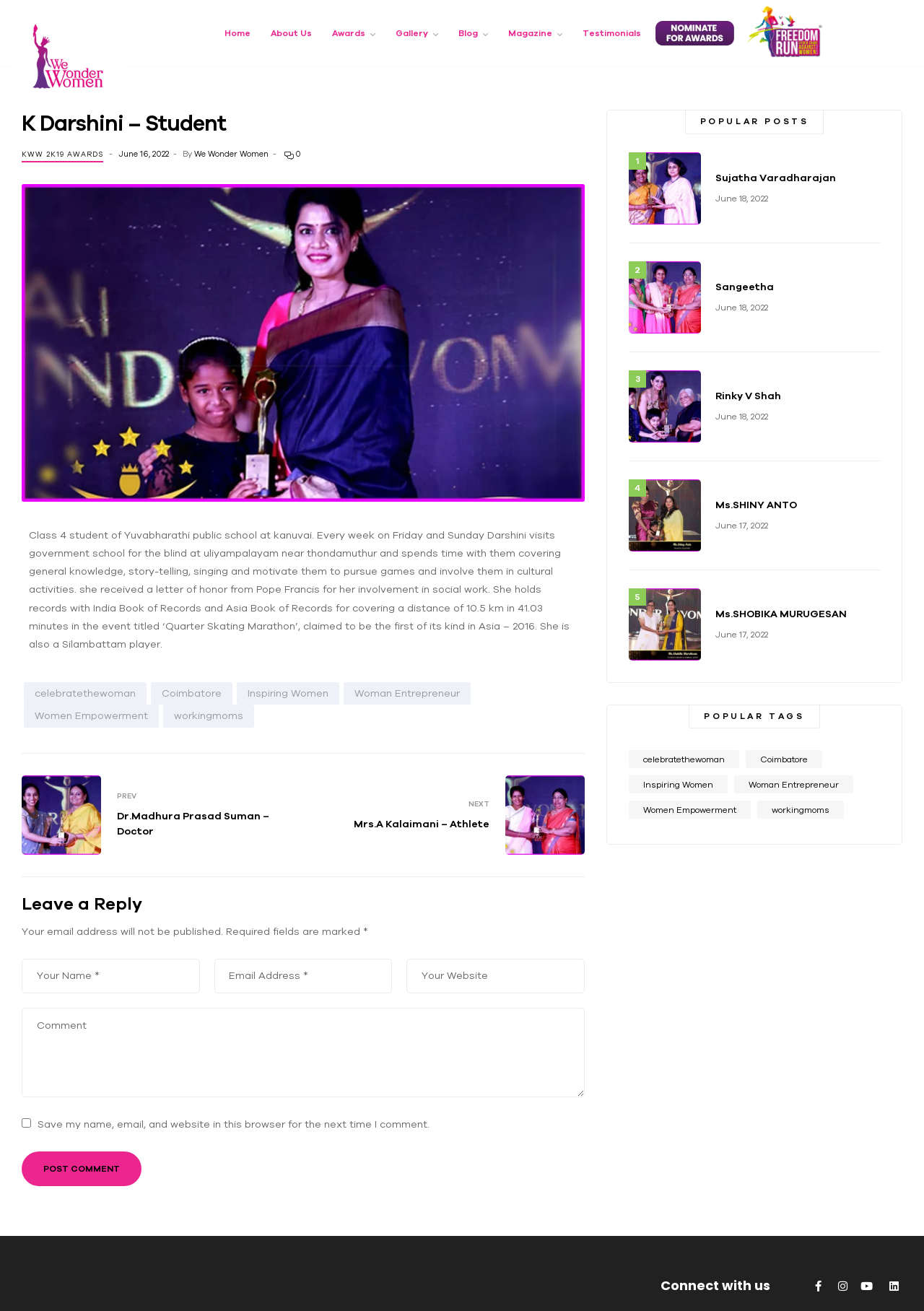Please answer the following question using a single word or phrase: 
What is the name of the event in which Darshini holds a record?

Quarter Skating Marathon